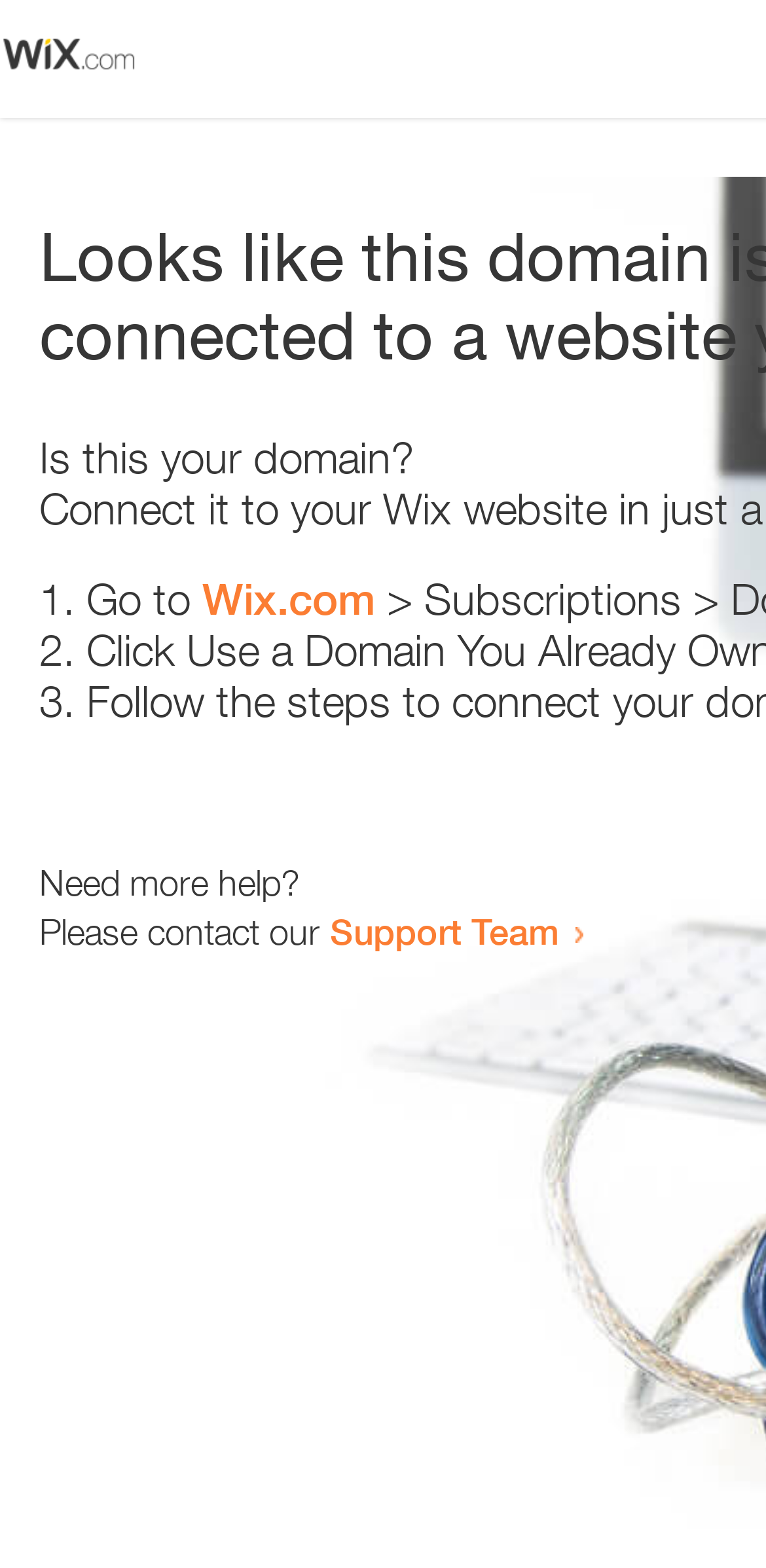How many steps are provided to resolve the error?
Provide a one-word or short-phrase answer based on the image.

3